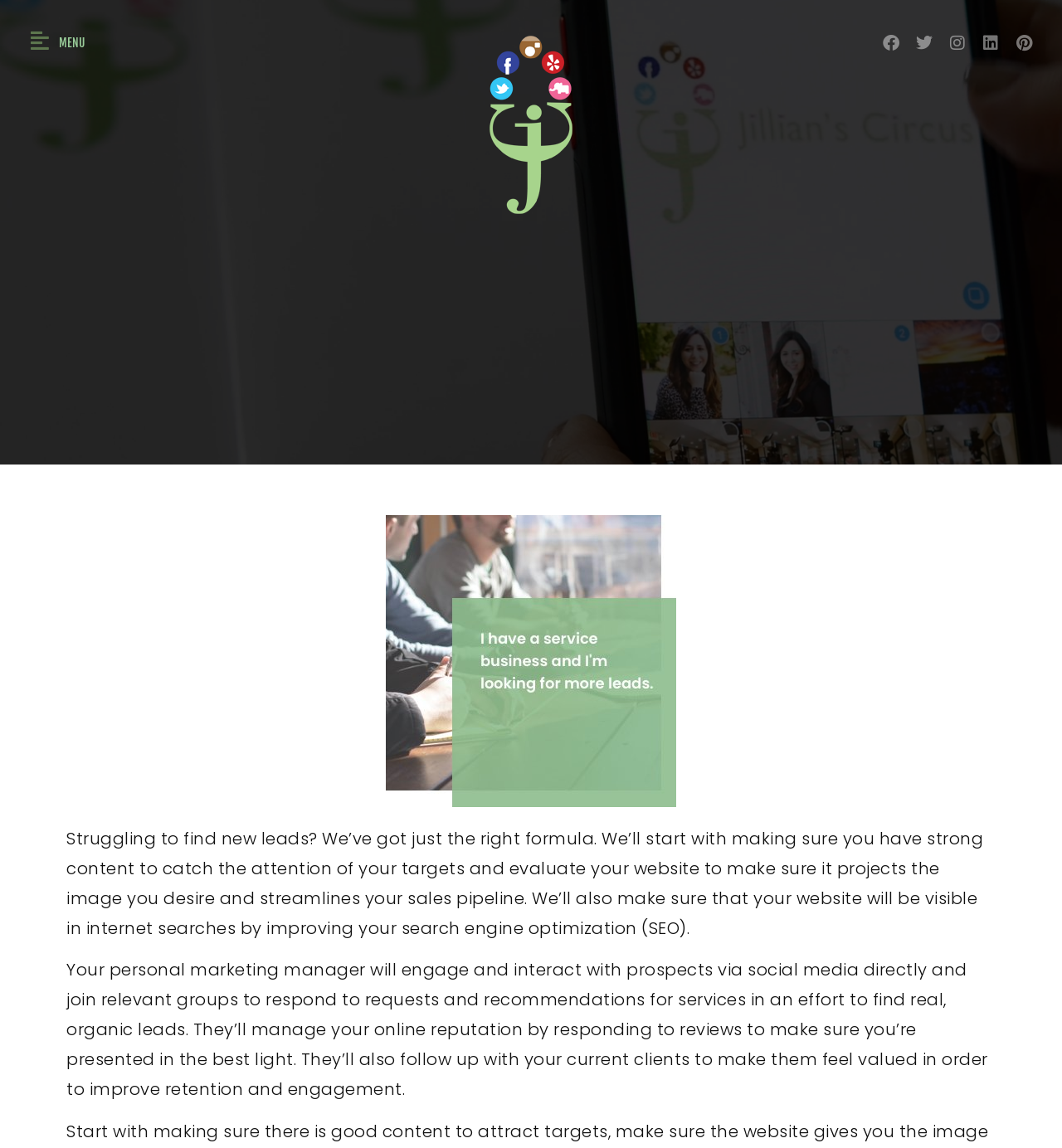Create a detailed narrative of the webpage’s visual and textual elements.

The webpage appears to be a service business website, specifically Jillian's Circus, with a focus on marketing and lead generation. At the top left, there is a link with no text, followed by a "MENU" heading. To the right of the "MENU" heading, there is another link with no text. 

On the top right, there are five social media links, namely Facebook, Twitter, Instagram, Linkedin, and Pinterest, each with its respective icon. 

Below the top section, there are two paragraphs of text. The first paragraph explains the service's approach to generating leads, which includes creating strong content, evaluating the website, and improving search engine optimization. The second paragraph describes how a personal marketing manager will engage with prospects on social media, manage online reputation, and follow up with current clients to improve retention and engagement.